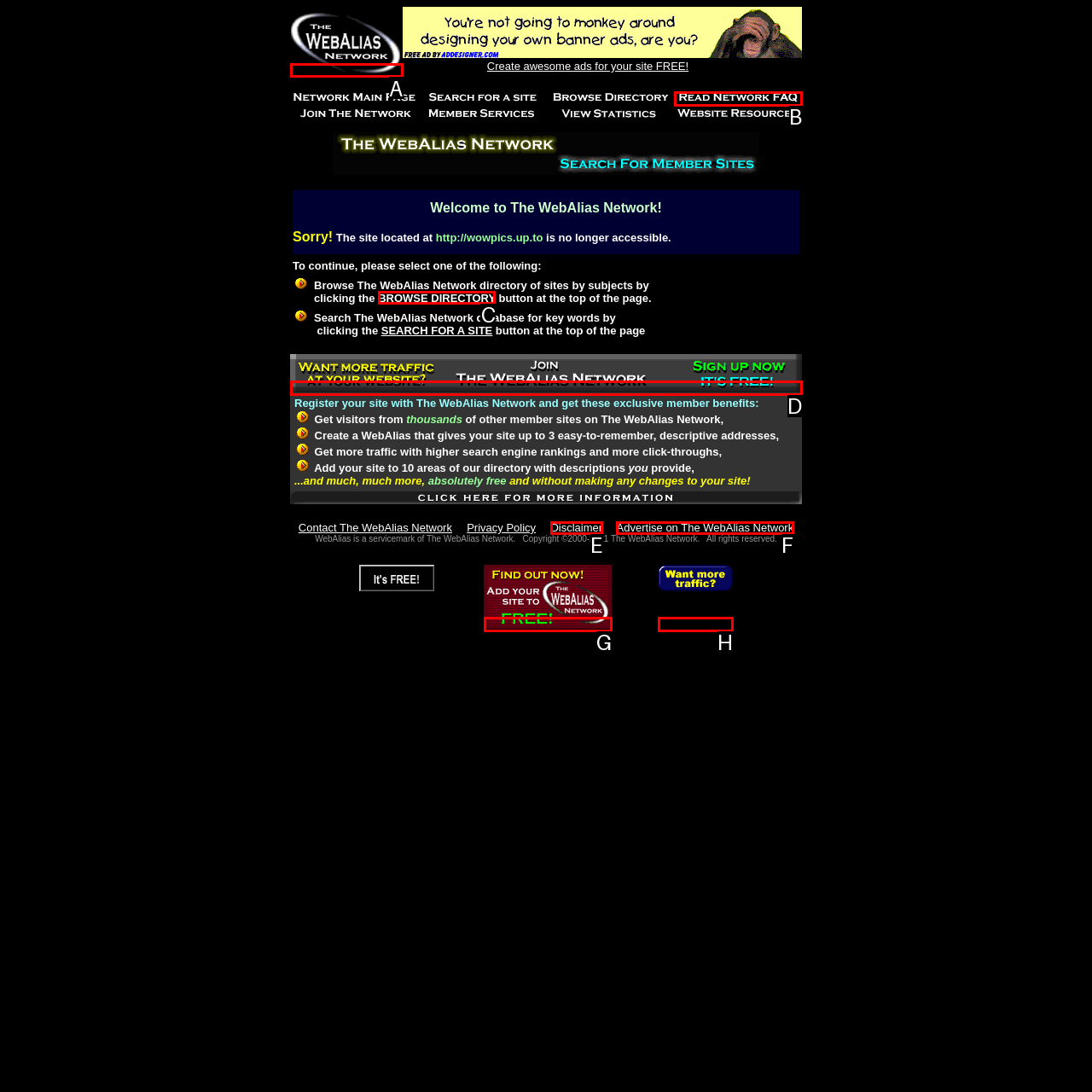Determine the letter of the element I should select to fulfill the following instruction: Go to The WebAlias Network main page. Just provide the letter.

A